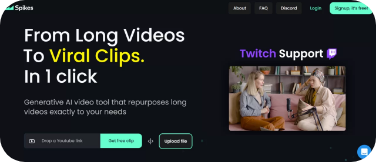Depict the image with a detailed narrative.

The image displays a sleek and modern interface for Spikes Studio, showcasing its innovative tool designed to transform lengthy videos into engaging viral clips with just a single click. Prominently featured is the tagline: "From Long Videos To Viral Clips," emphasizing the platform's efficiency and capability. Below the tagline, a clear call-to-action invites users to "Set Free Clip" or "Upload File," encouraging engagement and use of the service. The background is dark, creating contrast with the vibrant text and images, enhancing the visual appeal. Additionally, the interface highlights support for Twitch, indicating the platform's integration with popular content creation sources. Overall, the design reflects a user-friendly experience aimed at content creators looking to streamline their video editing tasks.